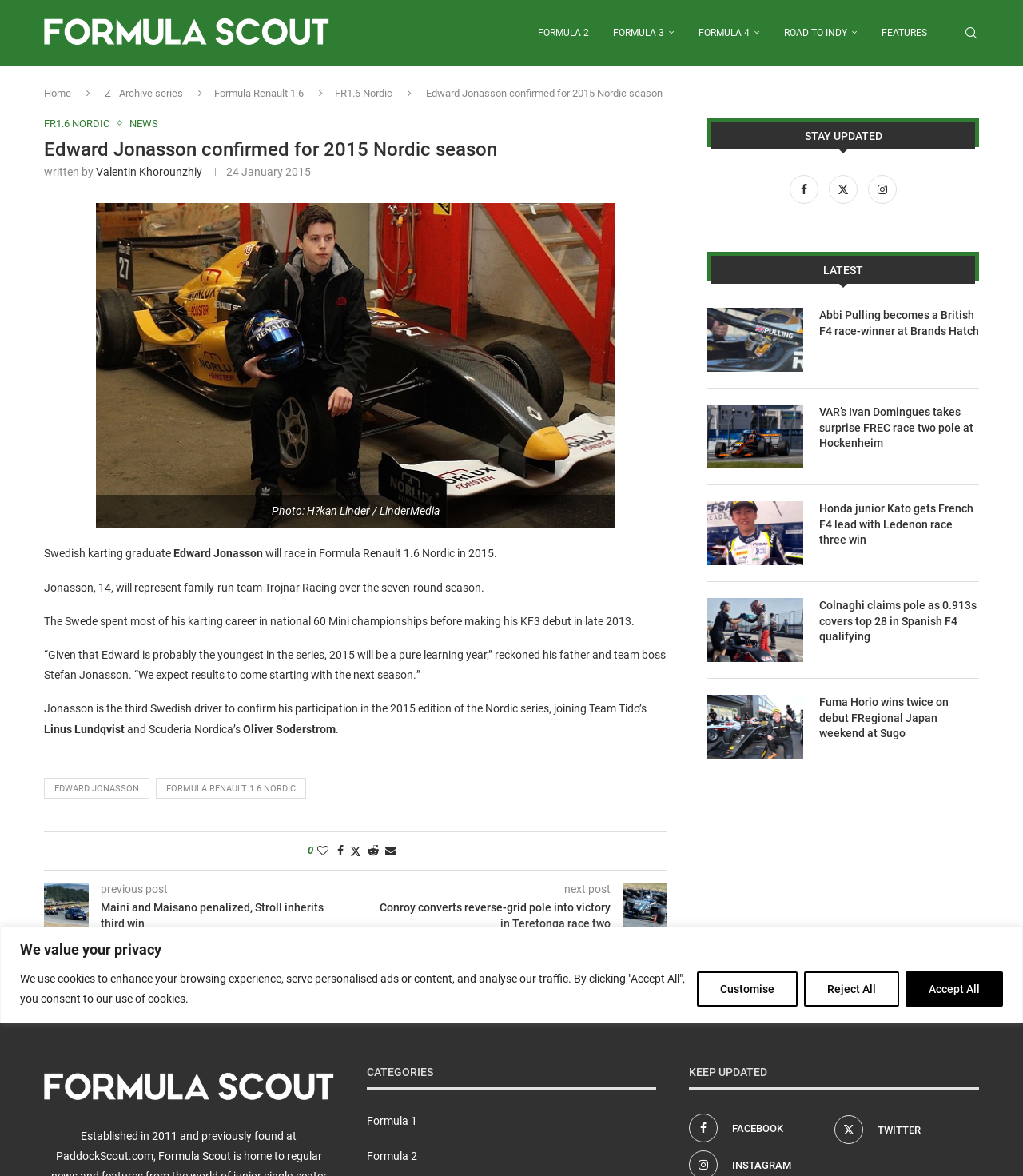Detail the features and information presented on the webpage.

The webpage is about Formula Scout, a website that provides news and updates on various racing series. At the top of the page, there is a cookie consent banner with buttons to customize, reject, or accept all cookies. Below the banner, there is a layout table with links to different racing series, including Formula 2, Formula 3, Formula 4, and Road to Indy. 

On the left side of the page, there is a navigation menu with links to the home page, archive series, Formula Renault 1.6, and FR1.6 Nordic. Below the navigation menu, there is an article with a heading that reads "Edward Jonasson confirmed for 2015 Nordic season." The article has a photo of Edward Jonasson, a Swedish karting graduate, and a brief description of his racing career. 

The article is divided into several paragraphs, with quotes from Edward's father and team boss, Stefan Jonasson. The text also mentions that Edward will be the third Swedish driver to participate in the 2015 edition of the Nordic series, joining Linus Lundqvist and Oliver Soderstrom. 

At the bottom of the article, there are links to share the post on social media platforms, including Facebook, Twitter, and Reddit. There are also links to previous and next posts, with headings that read "Maini and Maisano penalized, Stroll inherits third win" and "Conroy converts reverse-grid pole into victory in Teretonga race two," respectively. 

On the right side of the page, there are two complementary sections. The top section has a heading that reads "STAY UPDATED" and links to Formula Scout's social media profiles, including Facebook, Twitter, and Instagram. The bottom section has a heading that reads "LATEST" and links to recent news articles, including "Abbi Pulling becomes a British F4 race-winner at Brands Hatch" and "VAR’s Ivan Domingues takes surprise FREC race two pole at Hockenheim."